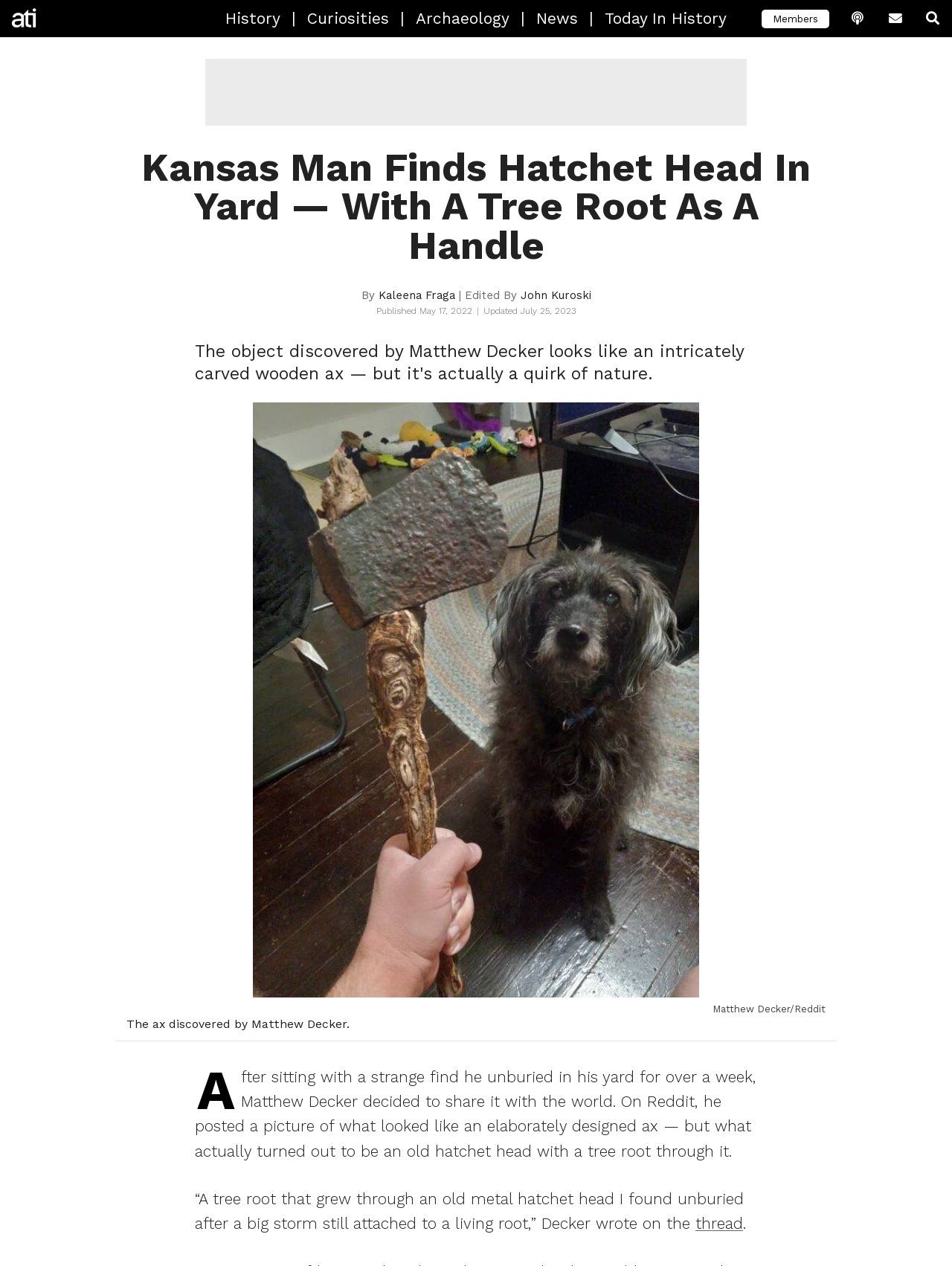Please predict the bounding box coordinates of the element's region where a click is necessary to complete the following instruction: "Follow the 'thread' on Reddit". The coordinates should be represented by four float numbers between 0 and 1, i.e., [left, top, right, bottom].

[0.73, 0.959, 0.78, 0.974]